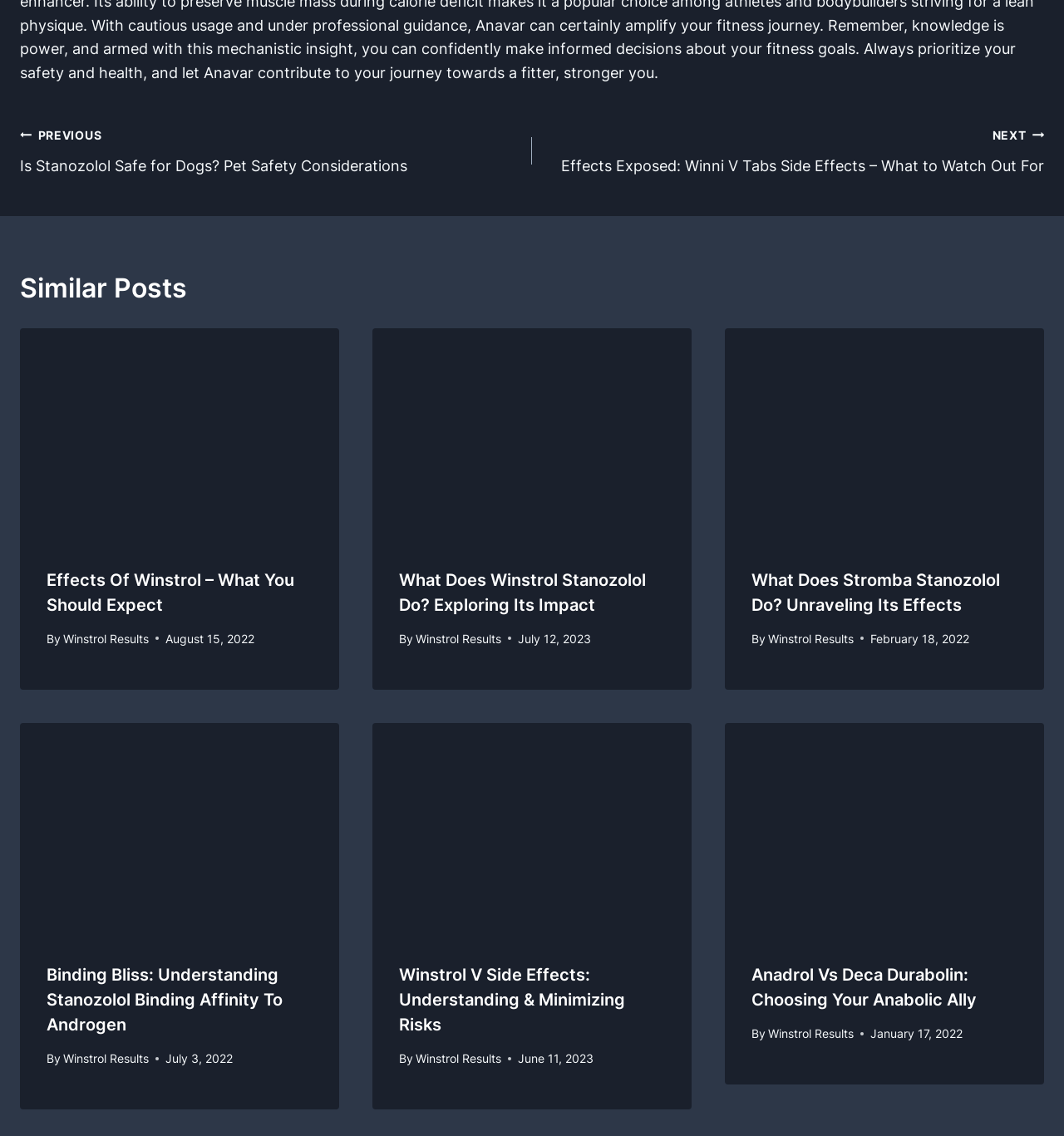Pinpoint the bounding box coordinates of the element that must be clicked to accomplish the following instruction: "Click on the 'Effects of Winstrol – What You Should Expect' link". The coordinates should be in the format of four float numbers between 0 and 1, i.e., [left, top, right, bottom].

[0.019, 0.289, 0.319, 0.476]